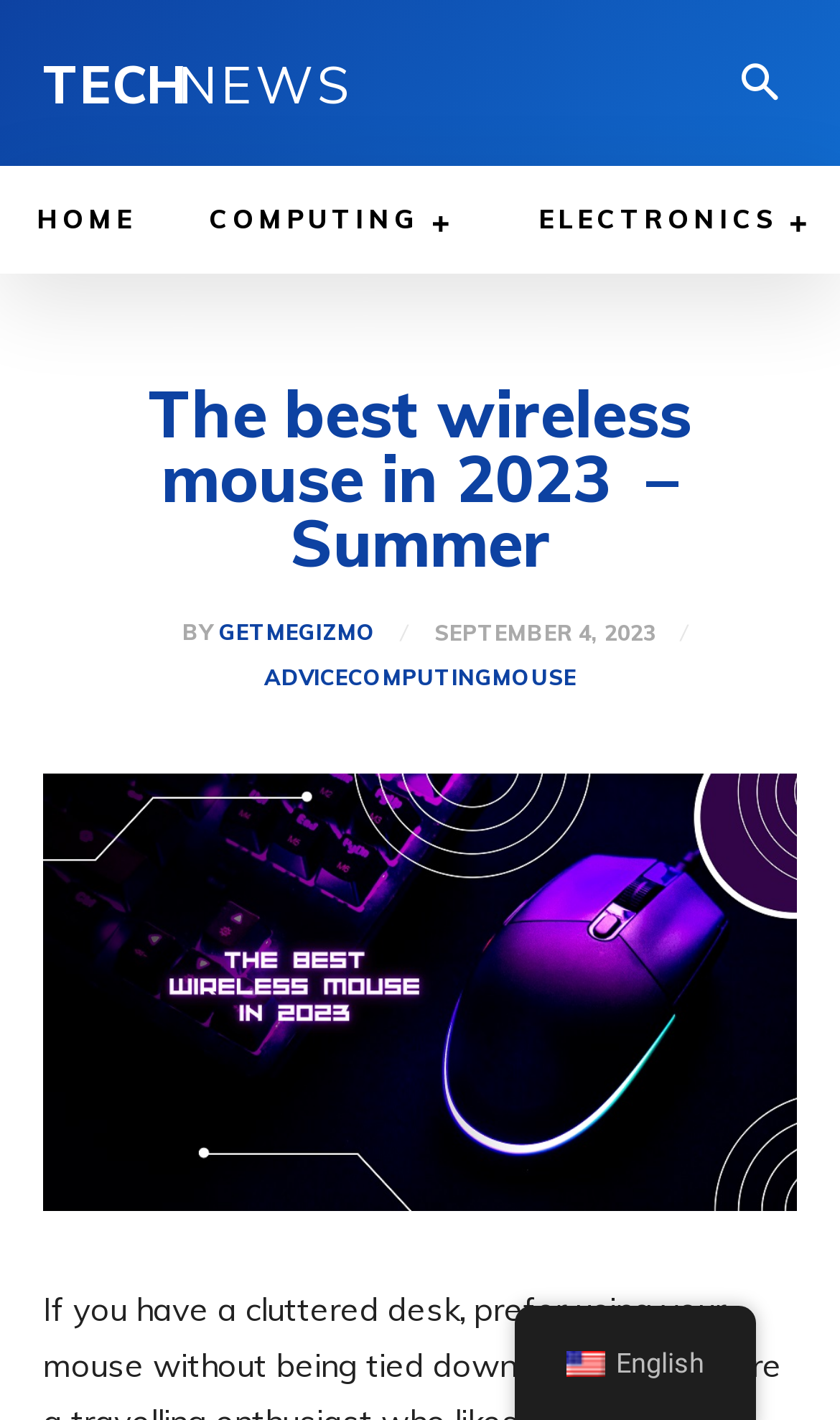Given the description of a UI element: "parent_node: BY title="getmegizmo"", identify the bounding box coordinates of the matching element in the webpage screenshot.

[0.15, 0.433, 0.217, 0.461]